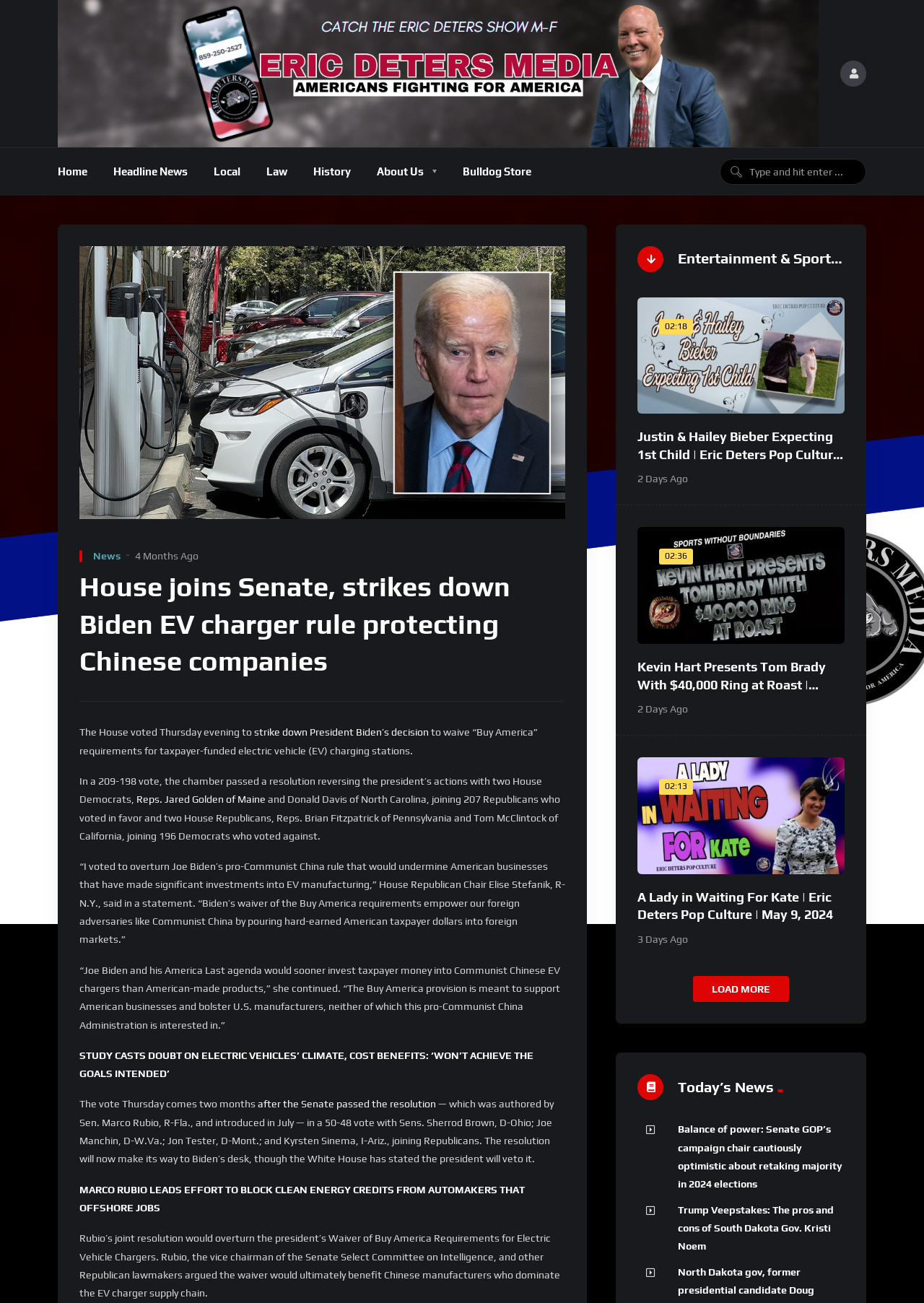What is the purpose of the button at the bottom of the webpage?
Based on the screenshot, respond with a single word or phrase.

LOAD MORE